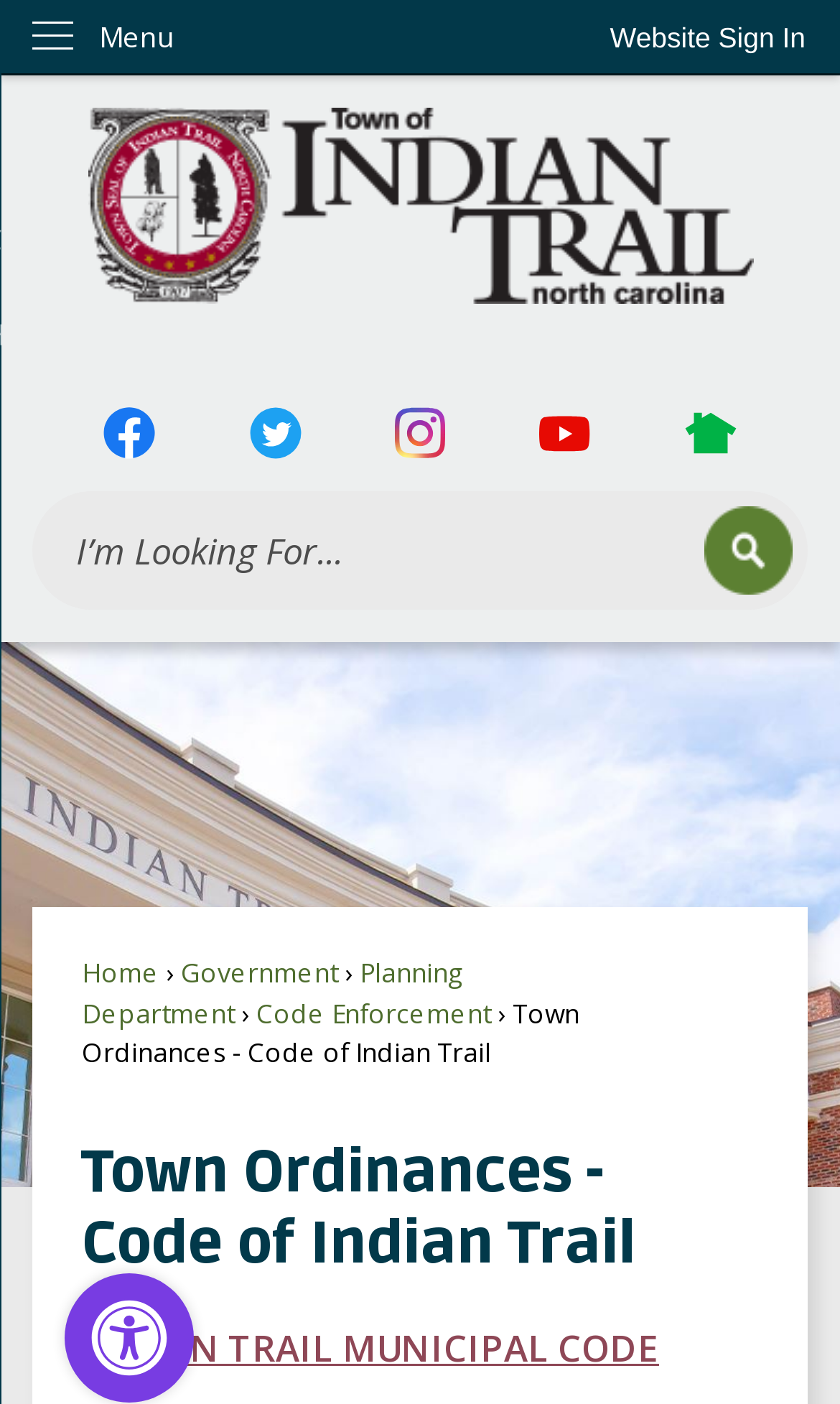Provide a single word or phrase to answer the given question: 
How many social media links are available?

5